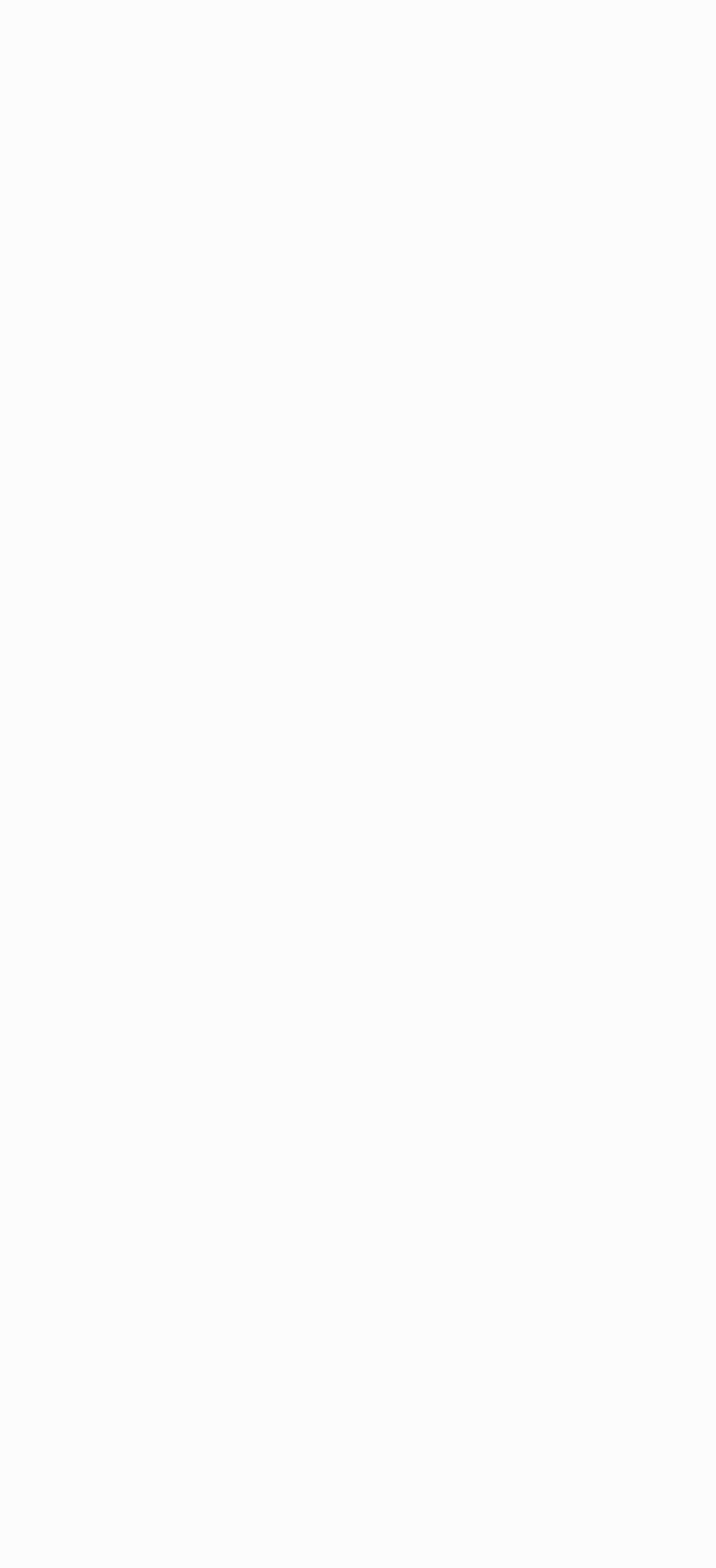What is the last link in the bottom section?
Answer the question with a single word or phrase derived from the image.

CONTACT